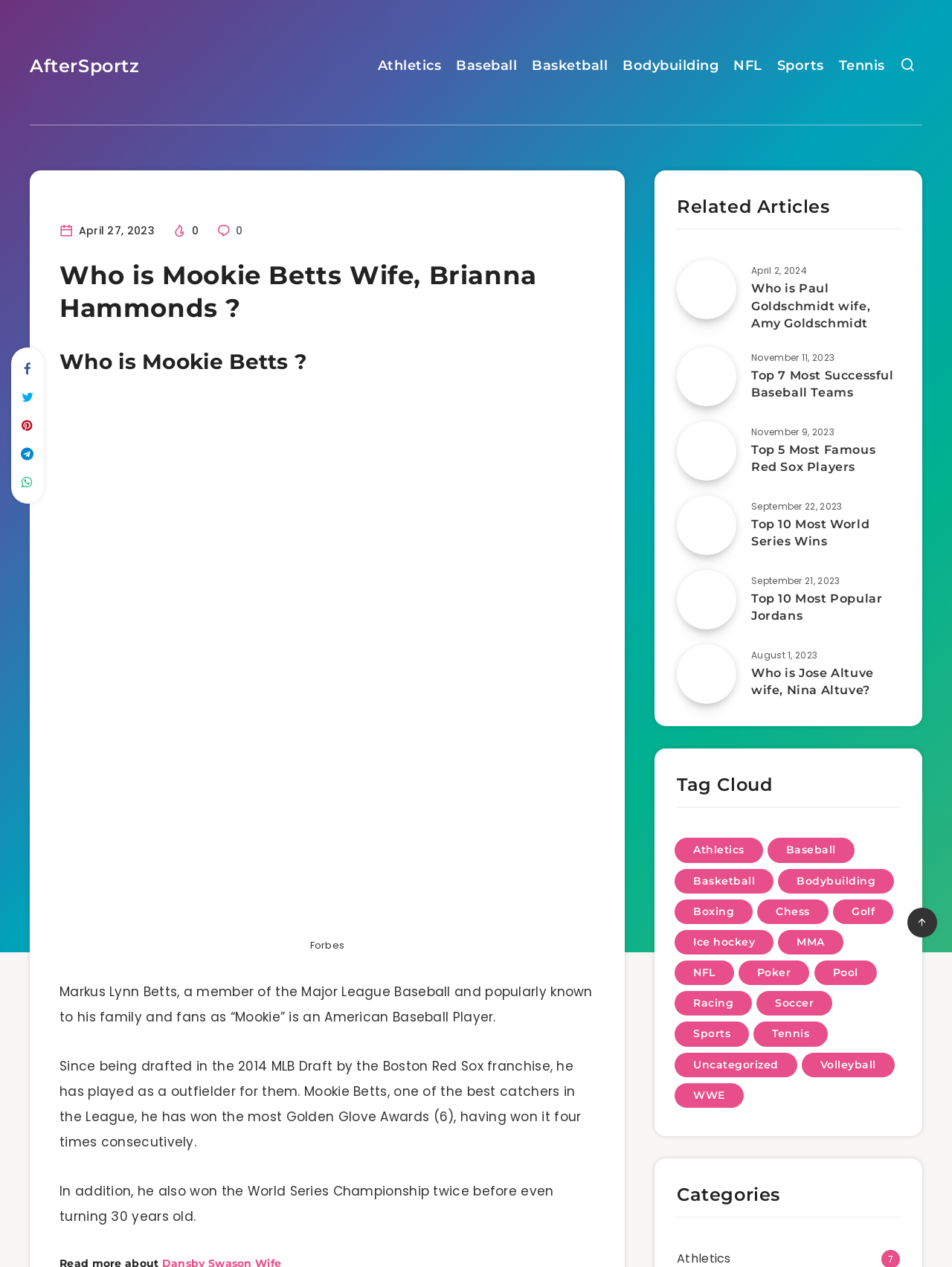Extract the bounding box coordinates of the UI element described: "Ice hockey". Provide the coordinates in the format [left, top, right, bottom] with values ranging from 0 to 1.

[0.709, 0.734, 0.812, 0.753]